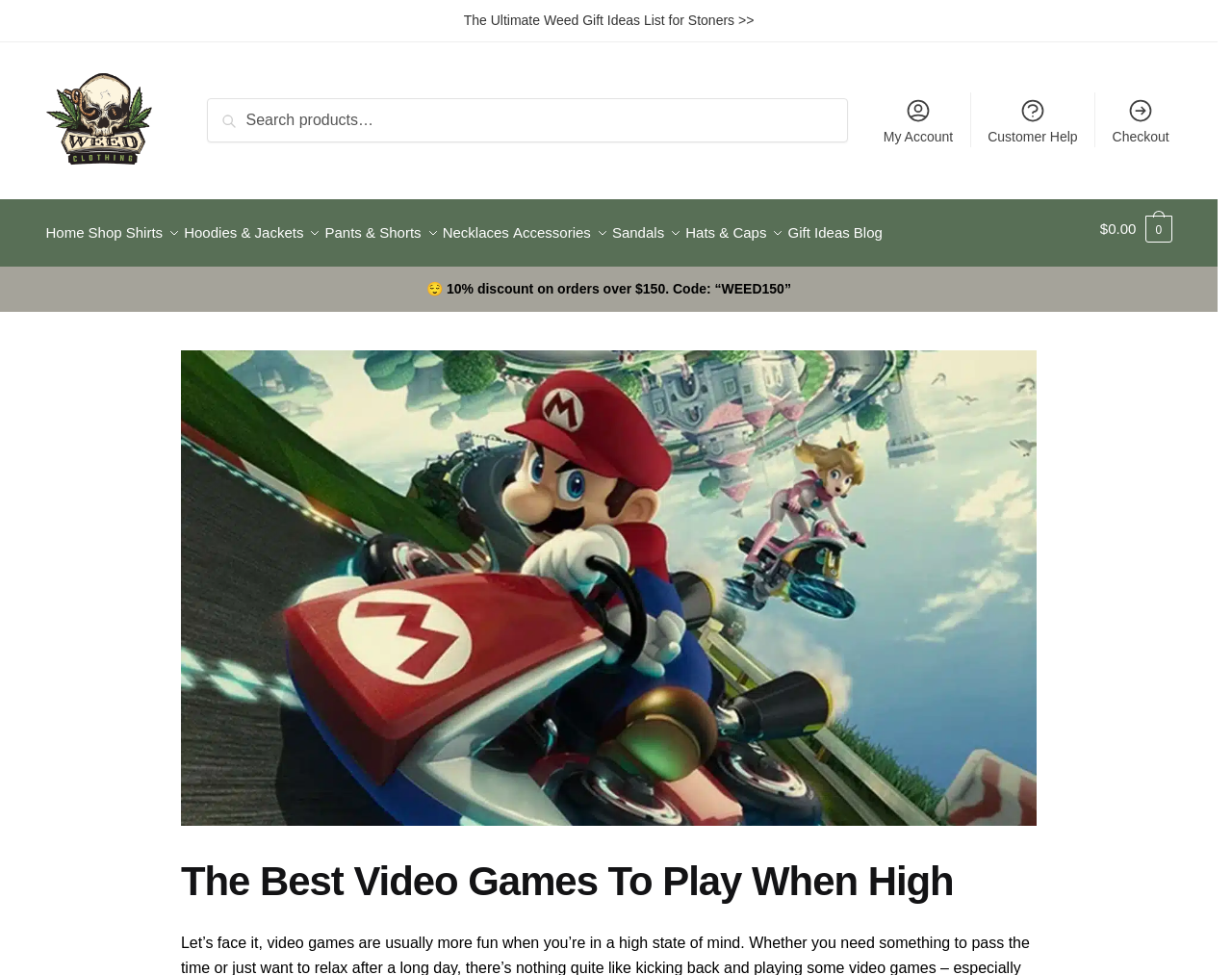Use a single word or phrase to answer the question: 
How many links are in the Primary Navigation?

11